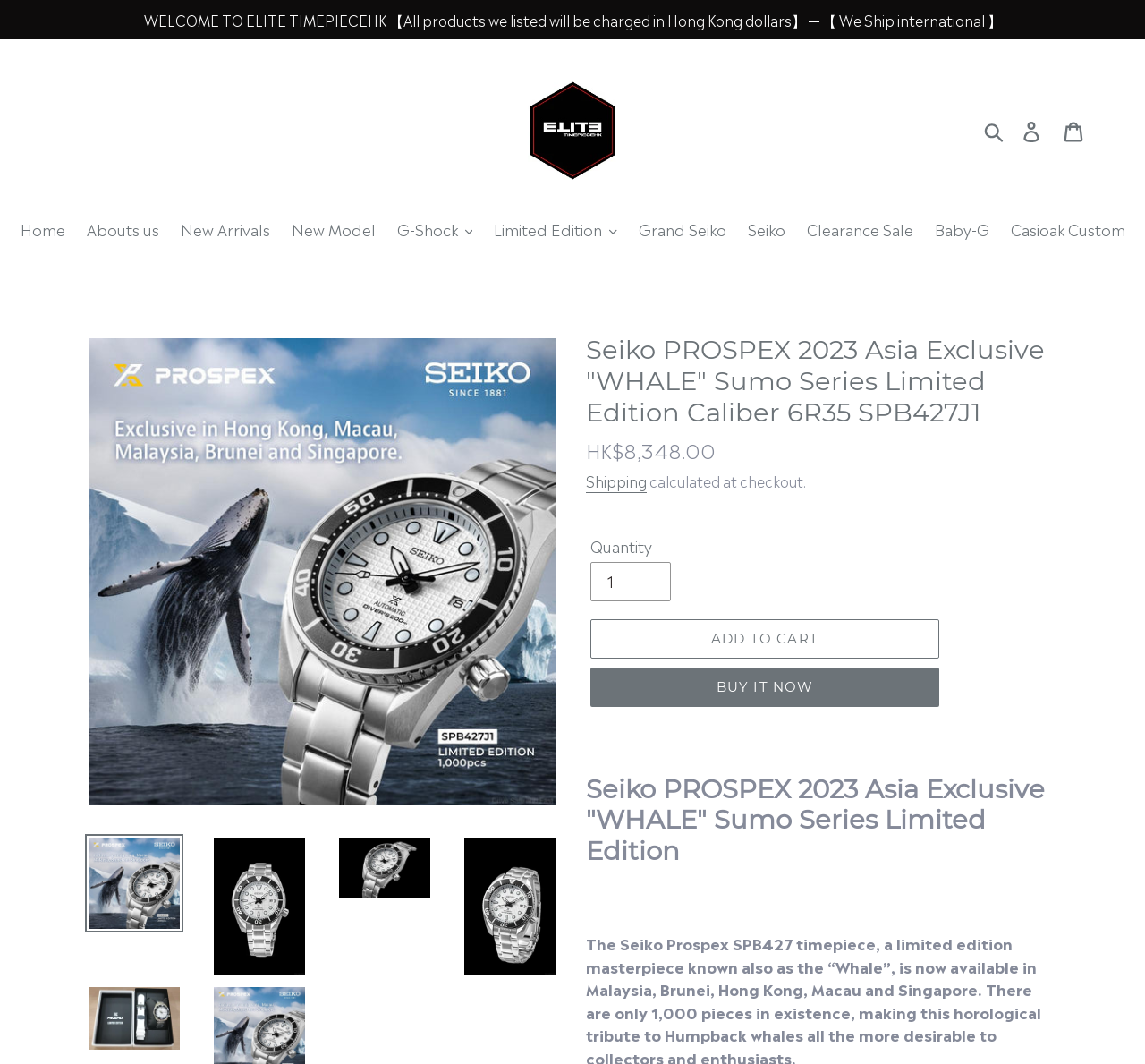Find the bounding box coordinates of the element's region that should be clicked in order to follow the given instruction: "Click the 'BUY IT NOW' button". The coordinates should consist of four float numbers between 0 and 1, i.e., [left, top, right, bottom].

[0.516, 0.627, 0.82, 0.664]